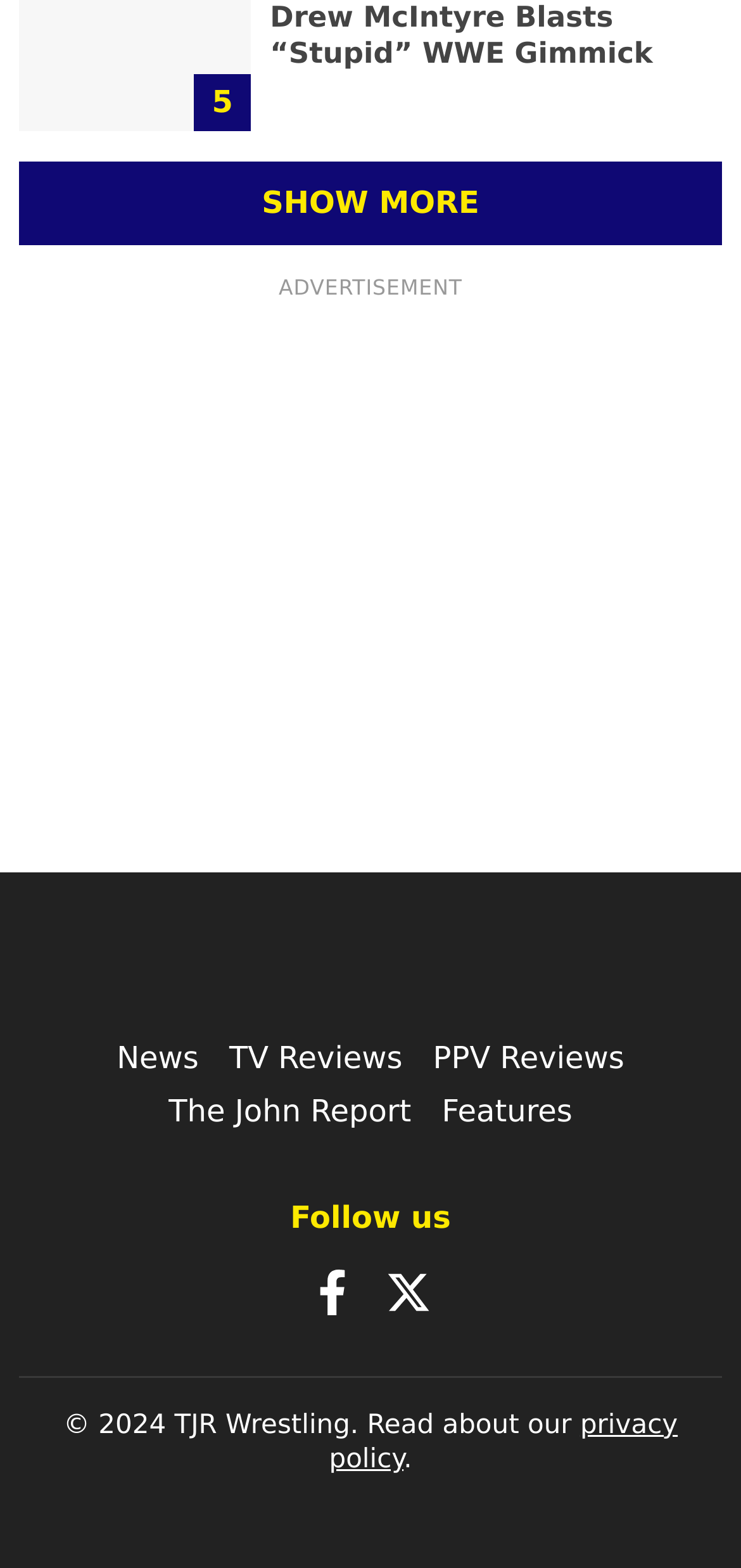Please locate the bounding box coordinates for the element that should be clicked to achieve the following instruction: "Follow on Facebook". Ensure the coordinates are given as four float numbers between 0 and 1, i.e., [left, top, right, bottom].

[0.418, 0.811, 0.479, 0.834]